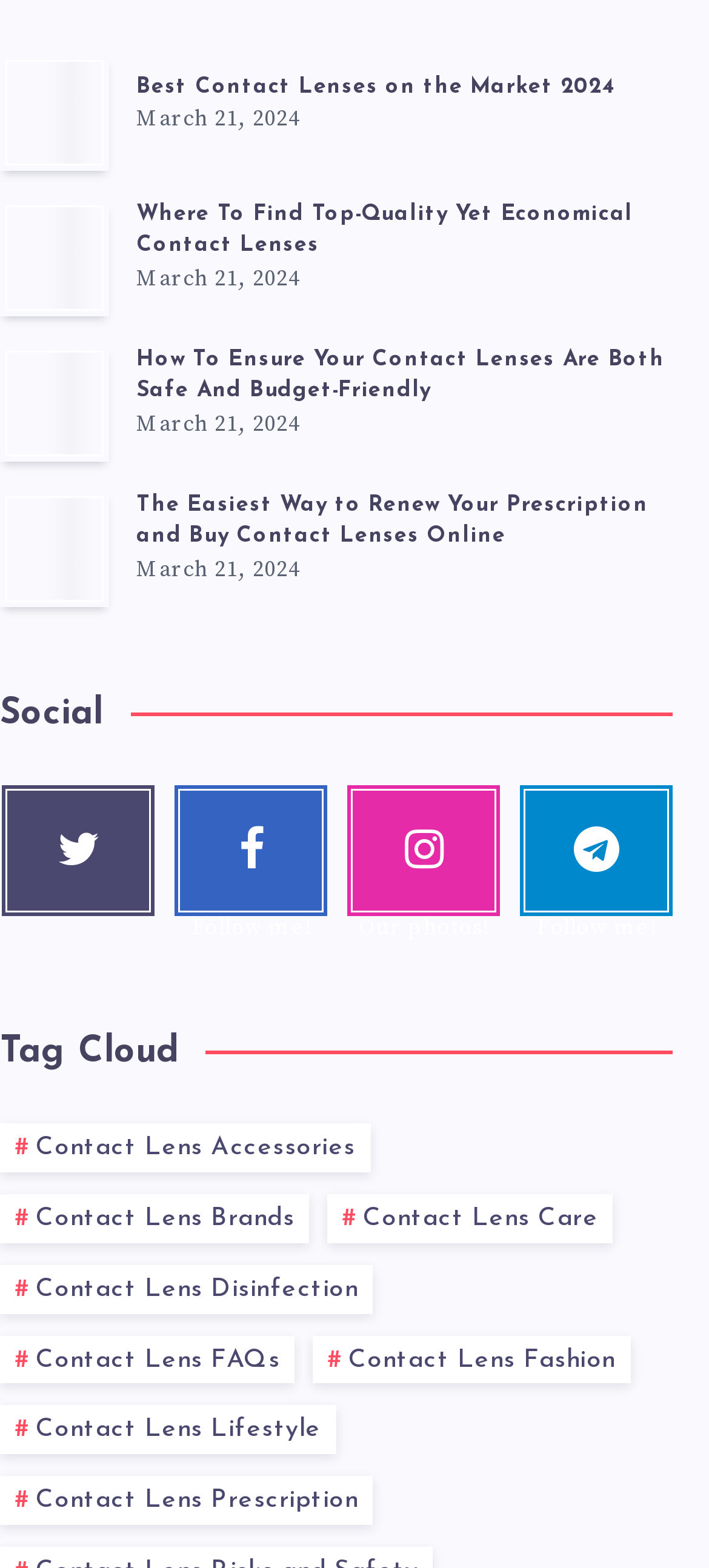How many articles are on this webpage?
Using the image provided, answer with just one word or phrase.

4